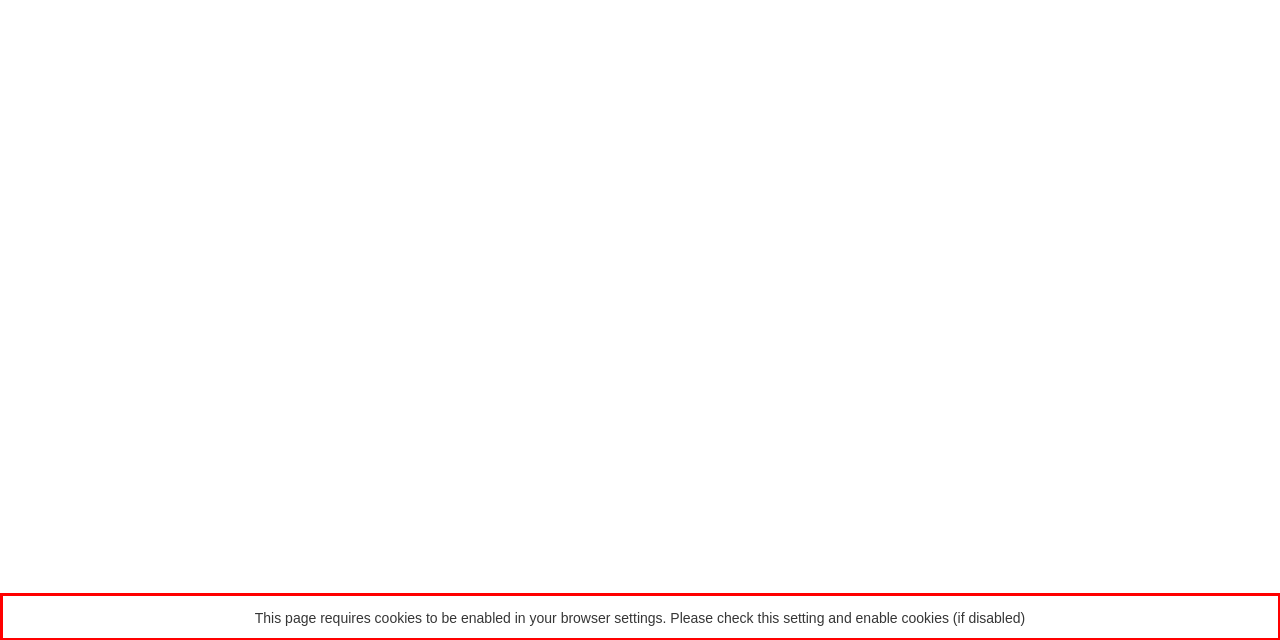Given a screenshot of a webpage, locate the red bounding box and extract the text it encloses.

This page requires cookies to be enabled in your browser settings. Please check this setting and enable cookies (if disabled)